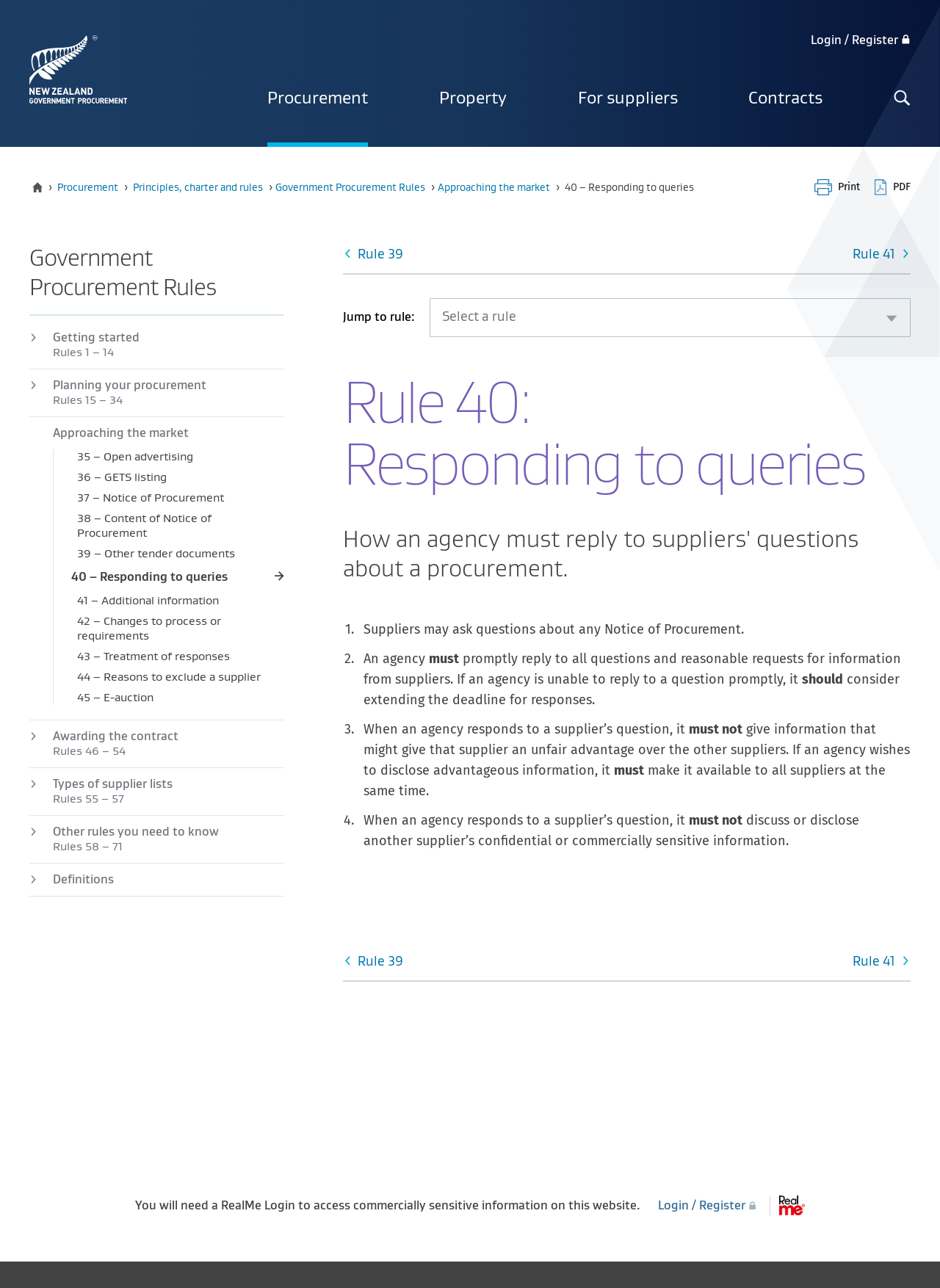Identify the bounding box coordinates for the element that needs to be clicked to fulfill this instruction: "Select an item from the 'Jump to rule' dropdown". Provide the coordinates in the format of four float numbers between 0 and 1: [left, top, right, bottom].

[0.457, 0.231, 0.969, 0.262]